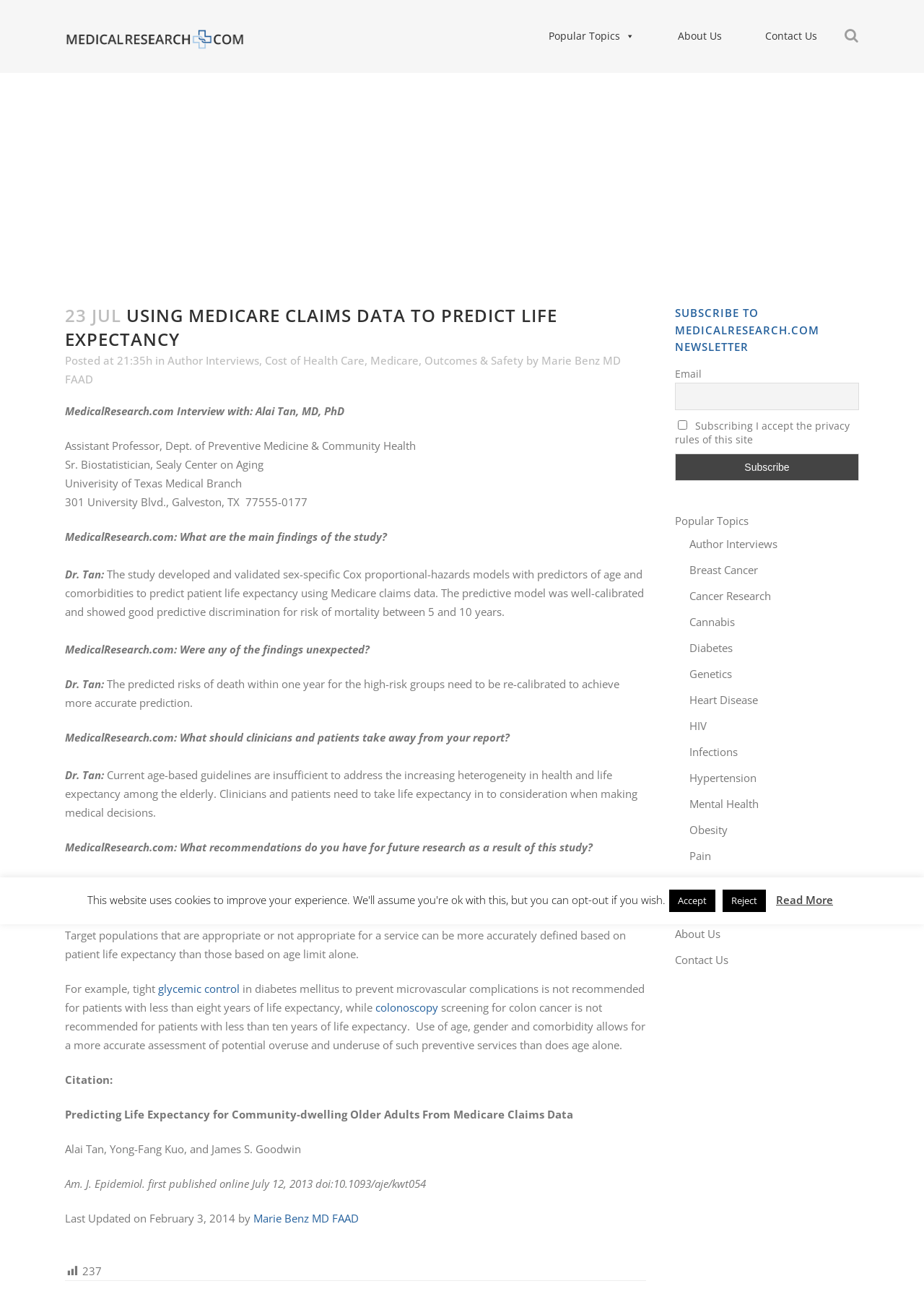Explain the webpage in detail.

This webpage is an interview article from MedicalResearch.com, featuring Dr. Alai Tan, MD, PhD, Assistant Professor, Department of Preventive Medicine & Community Health, and Sr. Biostatistician, Sealy Center on Aging, University of Texas Medical Branch. 

At the top of the page, there is a search bar and a logo on the left, with a few links to the right, including "Popular Topics" and "About Us". Below this, there is a heading that reads "Using Medicare Claims Data to Predict Life Expectancy" and a brief description of the article. 

The main content of the article is an interview with Dr. Tan, where he discusses the study's main findings, unexpected results, and implications for clinicians and patients. The interview is divided into several sections, each with a question from MedicalResearch.com and a response from Dr. Tan. 

On the right side of the page, there is a section with links to "Popular Topics" and other categories, such as "Author Interviews", "Breast Cancer", "Cancer Research", and more. 

At the bottom of the page, there is a section to subscribe to the MedicalResearch.com newsletter, with a textbox to enter an email address and a checkbox to accept the site's privacy rules. There are also buttons to "Subscribe" and links to "Popular Topics" and "About Us".